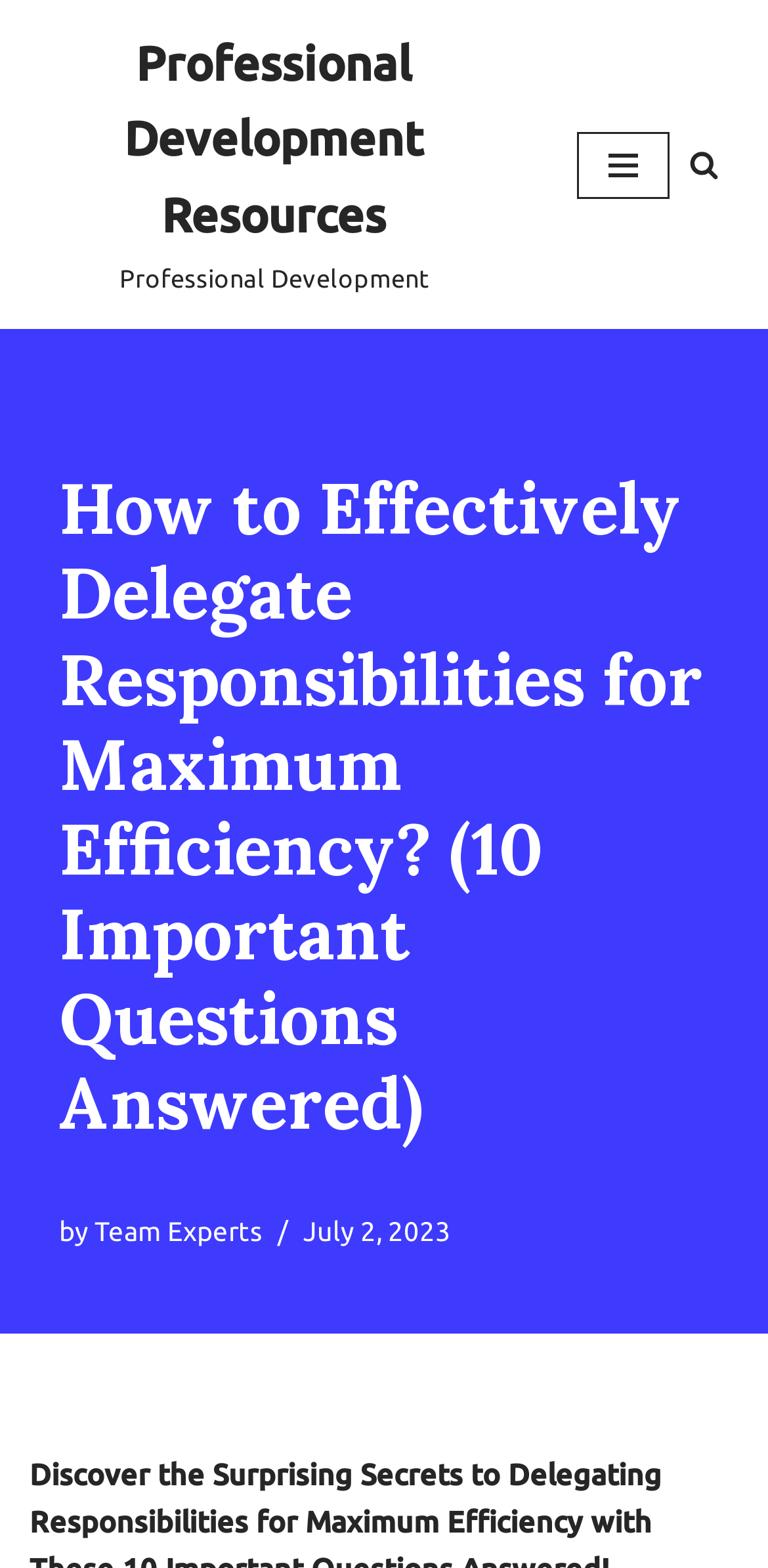Respond concisely with one word or phrase to the following query:
What is the author of the article?

Team Experts